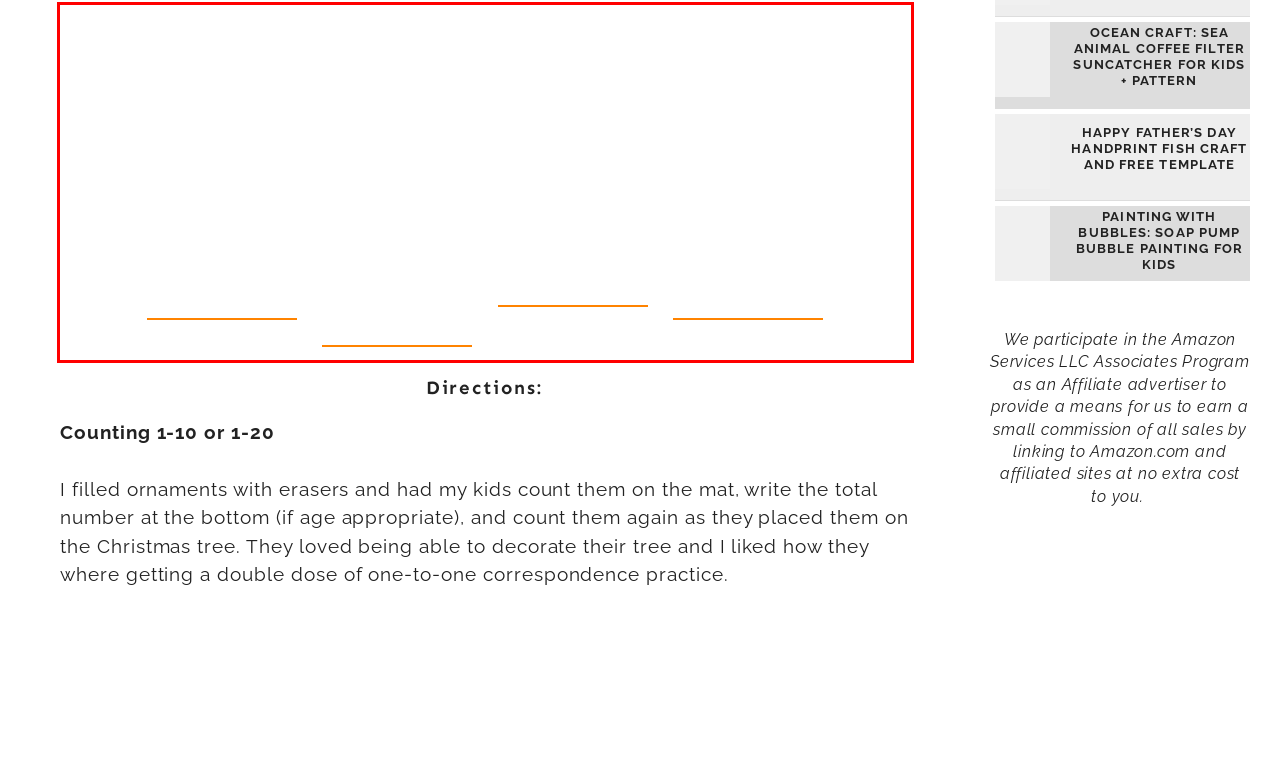Examine the webpage screenshot, find the red bounding box, and extract the text content within this marked area.

Clear DIY Fillable Plastic Ball Craft Ornaments WEIYI Creative Cute Cartoon Pattern Mini Pencil Rubber Eraser for Kids Christmas Gifts Rubber Lightbulb Erasers Crayola Washable Dry-Erase Markers, 12 Count